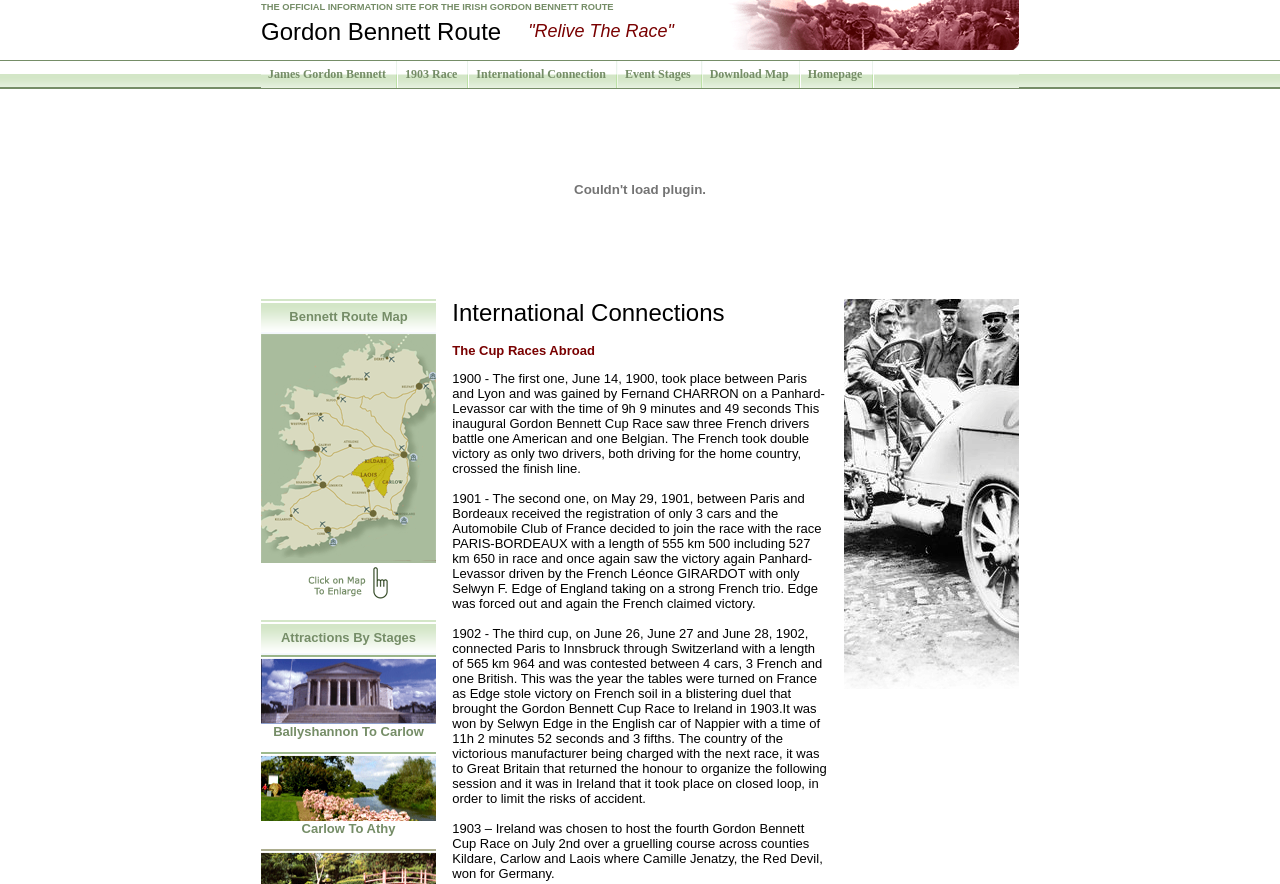Create a full and detailed caption for the entire webpage.

The webpage is about the Gordon Bennett Route, a touring route in Ireland. At the top, there is a header section with a title "THE OFFICIAL INFORMATION SITE FOR THE IRISH GORDON BENNETT ROUTE" and an image on the right side. Below the header, there is a navigation section with two columns, one with a title "Gordon Bennett Route" and the other with a phrase '"Relive The Race"'. 

Underneath the navigation section, there is a main content area with multiple sections. The first section has a row of links, including "James Gordon Bennett", "1903 Race", "International Connection", "Event Stages", "Download Map", and "Homepage". 

The next section is a large table with multiple rows, each containing information about the Gordon Bennett Cup Race. The first row has a link to "Bennett Route Map" and a brief description of the 1902 race. The second row has an image, and the third row has a link to "CLICK TO ENLARGE" with an image below it. The subsequent rows have links to "Attractions By Stages", "Ballyshannon To Carlow", "Carlow To Athy", and other related topics, along with images and brief descriptions. 

Throughout the webpage, there are multiple images, links, and sections of text that provide information about the Gordon Bennett Route, its history, and related attractions.